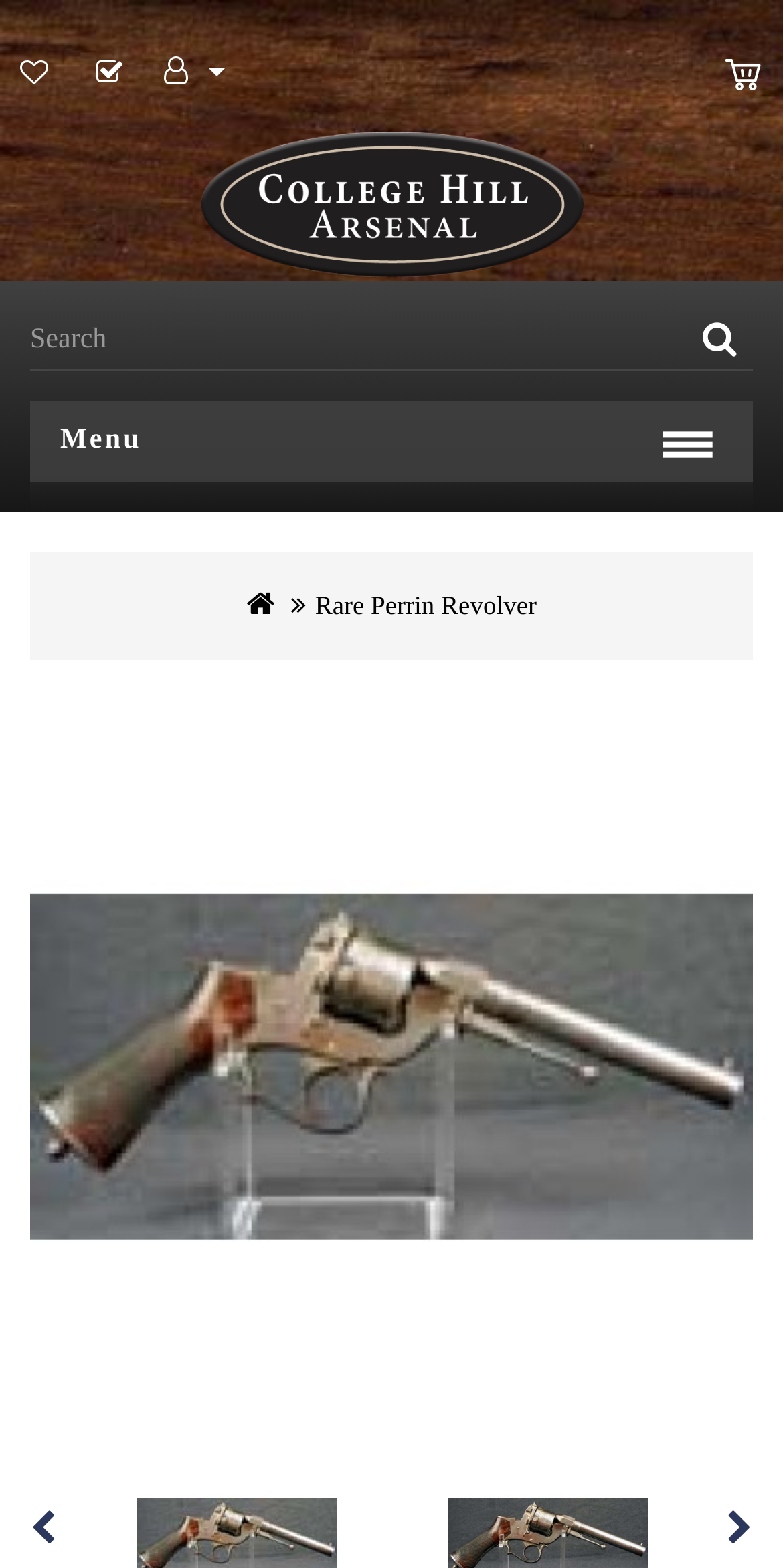How many items are in the wishlist?
Please provide a full and detailed response to the question.

I found the link 'Wish List (0)' which suggests that the wishlist is currently empty.